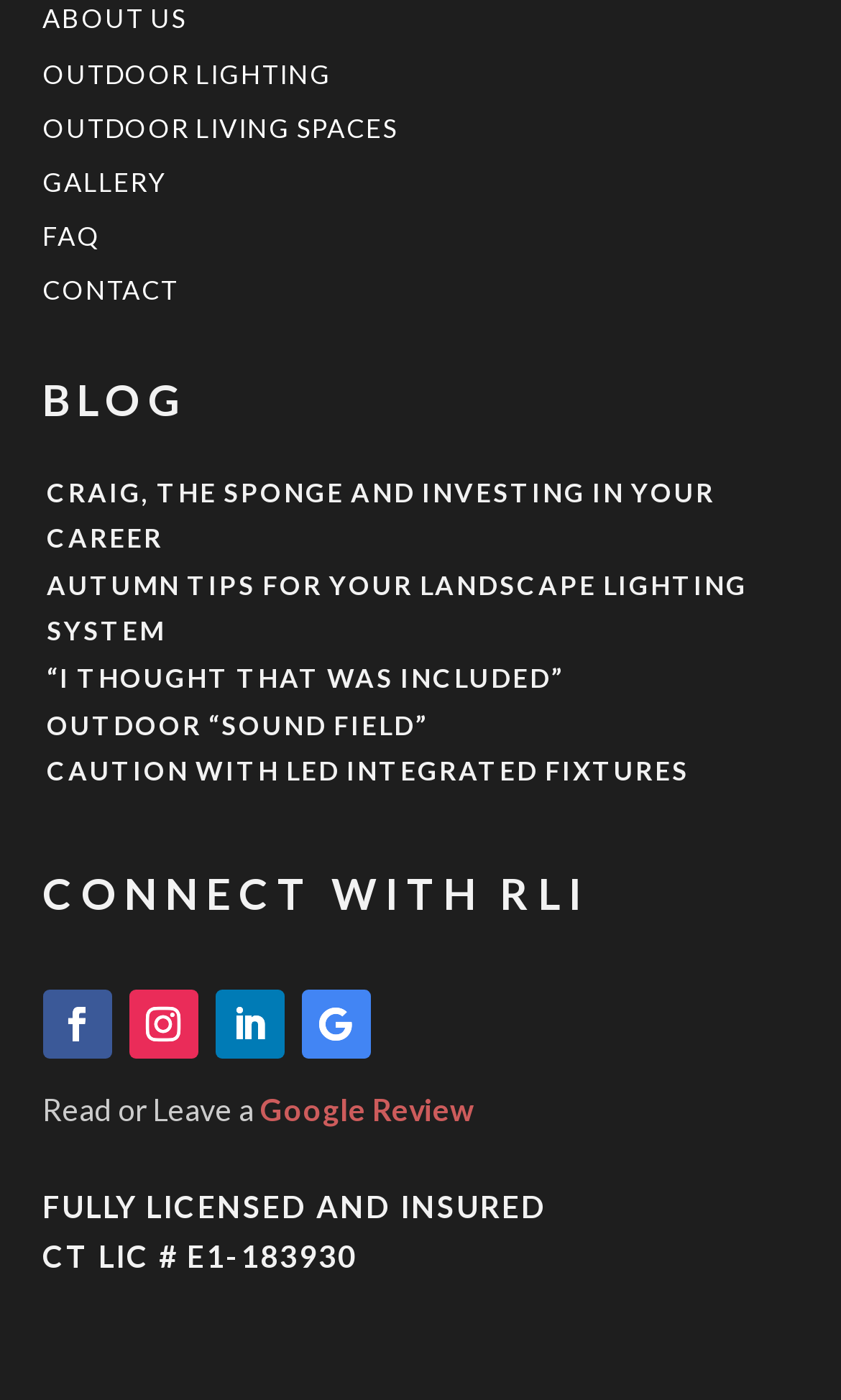Given the element description "FAQ" in the screenshot, predict the bounding box coordinates of that UI element.

[0.05, 0.157, 0.119, 0.181]